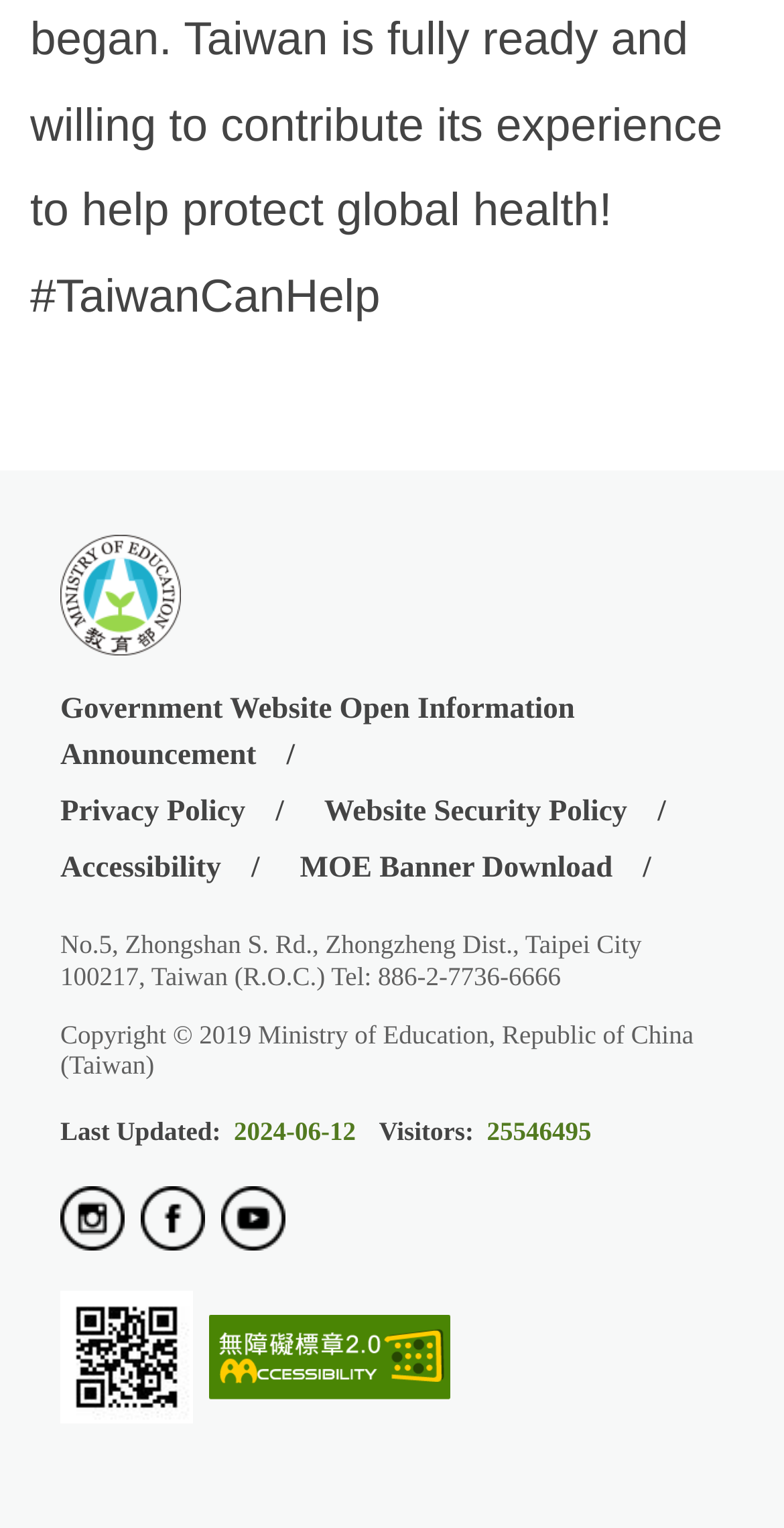Identify the bounding box coordinates of the region that should be clicked to execute the following instruction: "Check the Accessibility page".

[0.077, 0.554, 0.37, 0.585]